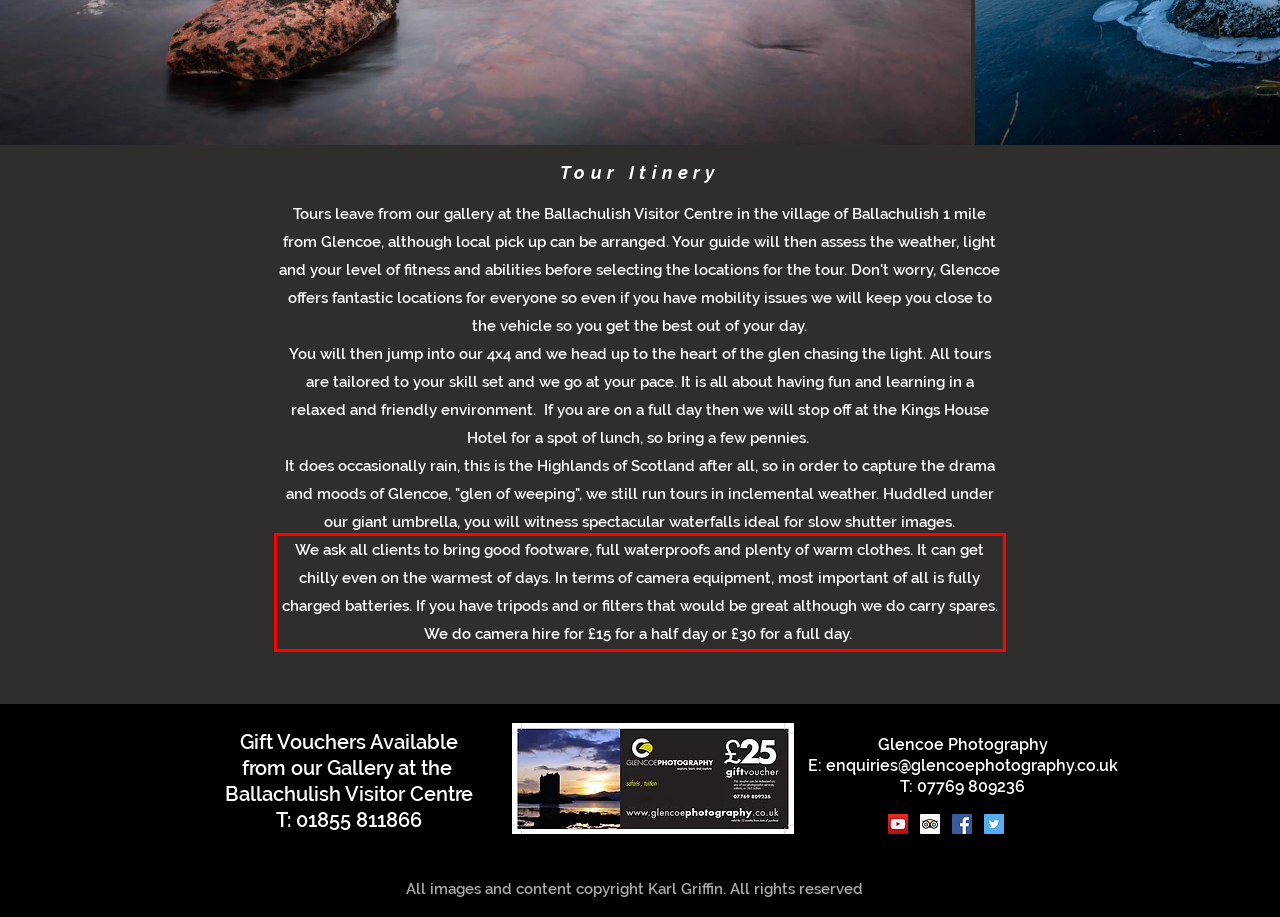Please use OCR to extract the text content from the red bounding box in the provided webpage screenshot.

We ask all clients to bring good footware, full waterproofs and plenty of warm clothes. It can get chilly even on the warmest of days. In terms of camera equipment, most important of all is fully charged batteries. If you have tripods and or filters that would be great although we do carry spares. We do camera hire for £15 for a half day or £30 for a full day.